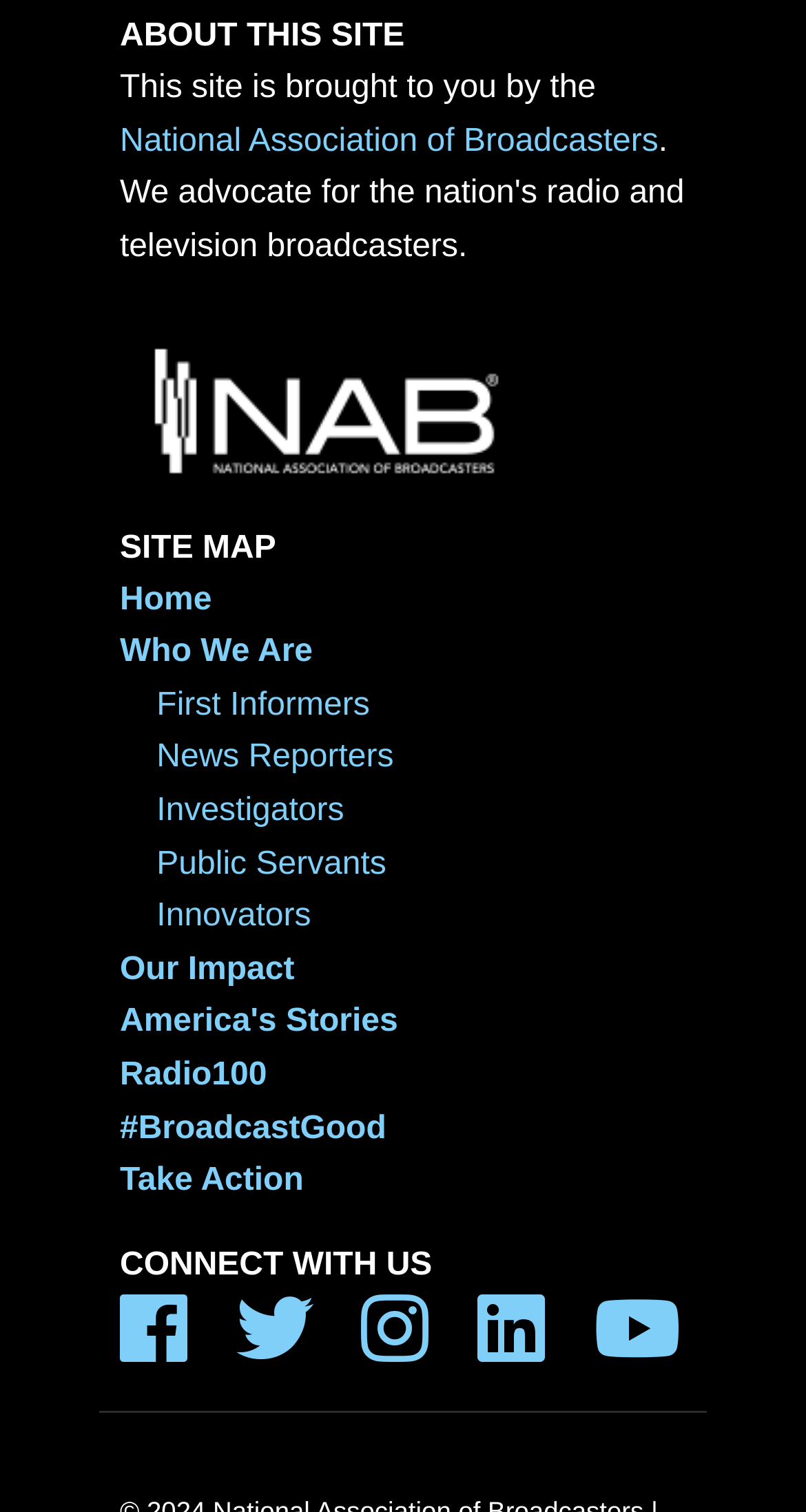Find and indicate the bounding box coordinates of the region you should select to follow the given instruction: "Click on the National Association of Broadcasters link".

[0.149, 0.082, 0.817, 0.105]